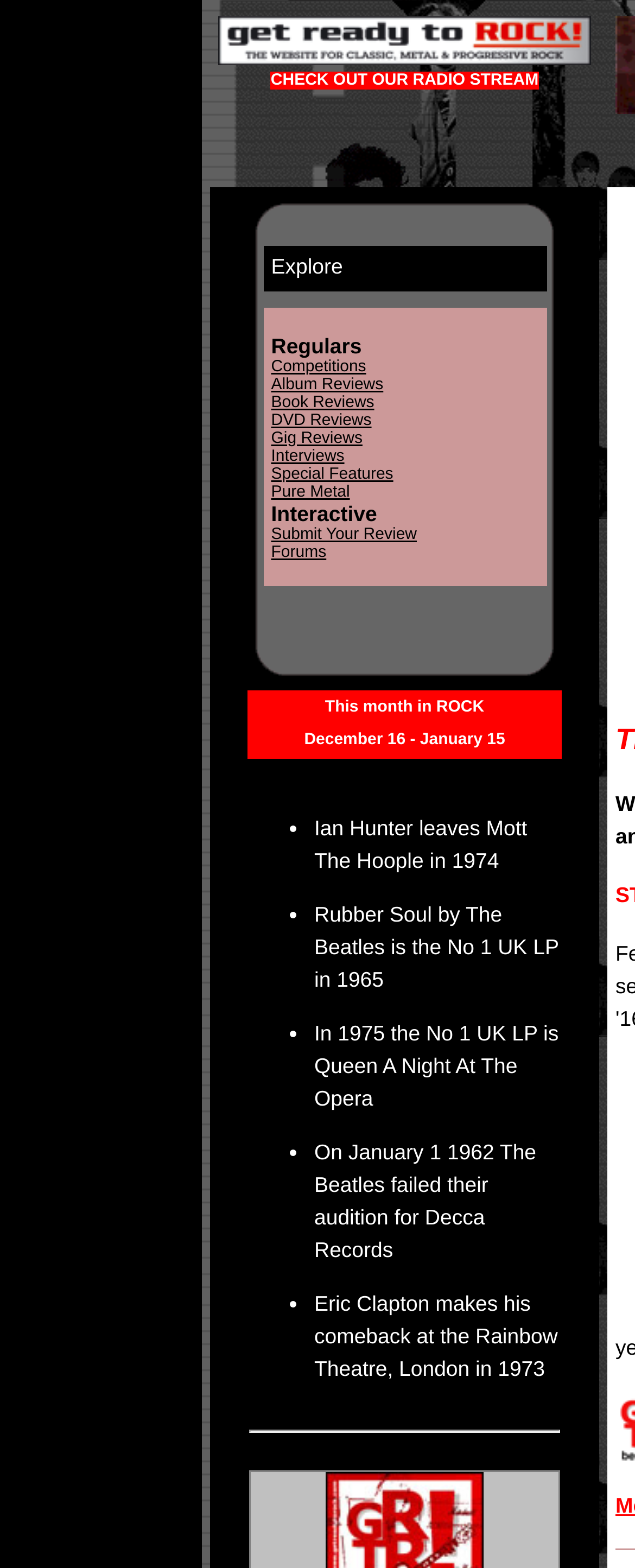Identify the bounding box coordinates of the region I need to click to complete this instruction: "Check out Competitions".

[0.427, 0.228, 0.577, 0.239]